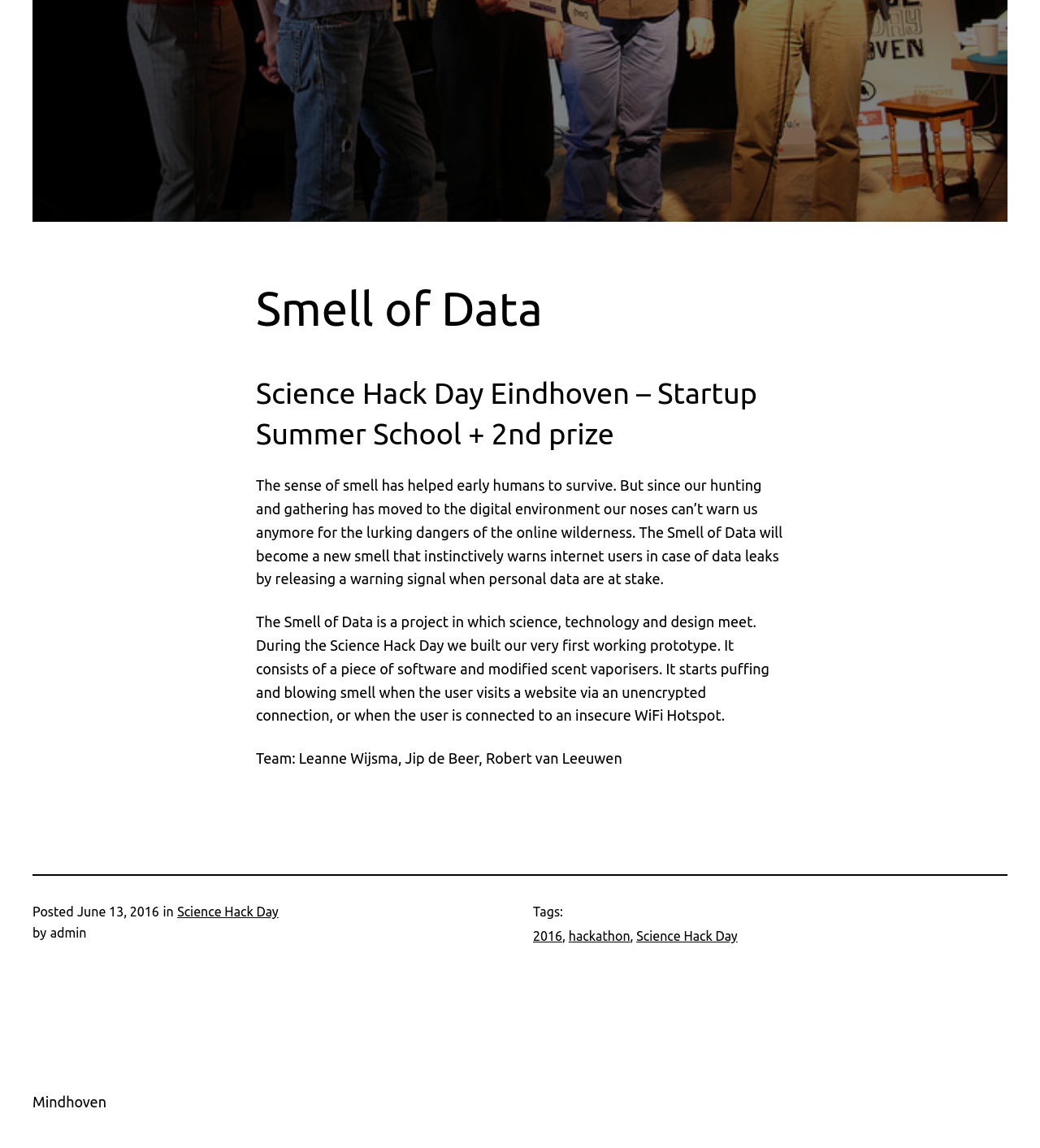Ascertain the bounding box coordinates for the UI element detailed here: "Science Hack Day". The coordinates should be provided as [left, top, right, bottom] with each value being a float between 0 and 1.

[0.612, 0.809, 0.709, 0.822]